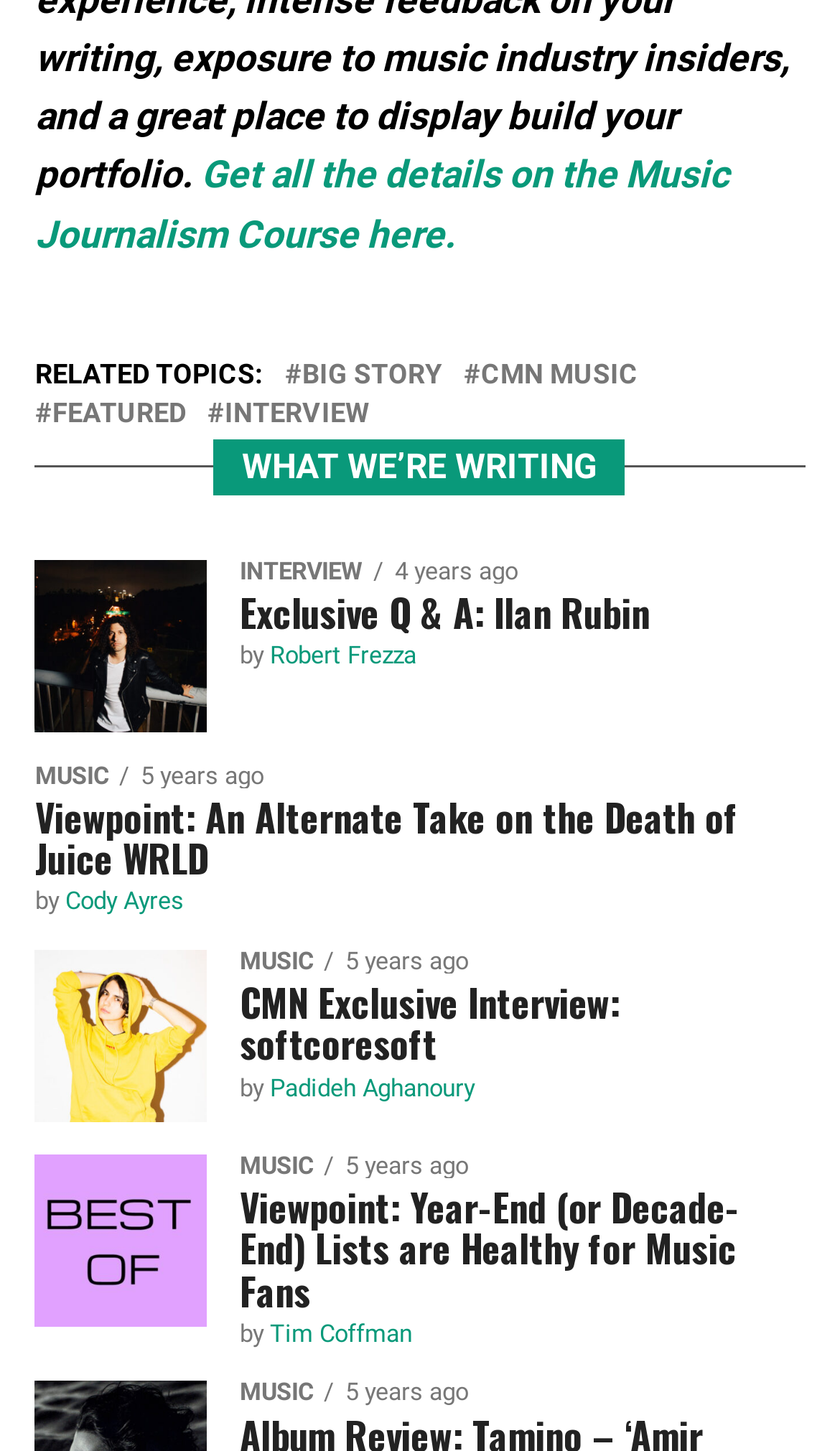Show the bounding box coordinates for the element that needs to be clicked to execute the following instruction: "Read the Blog". Provide the coordinates in the form of four float numbers between 0 and 1, i.e., [left, top, right, bottom].

None